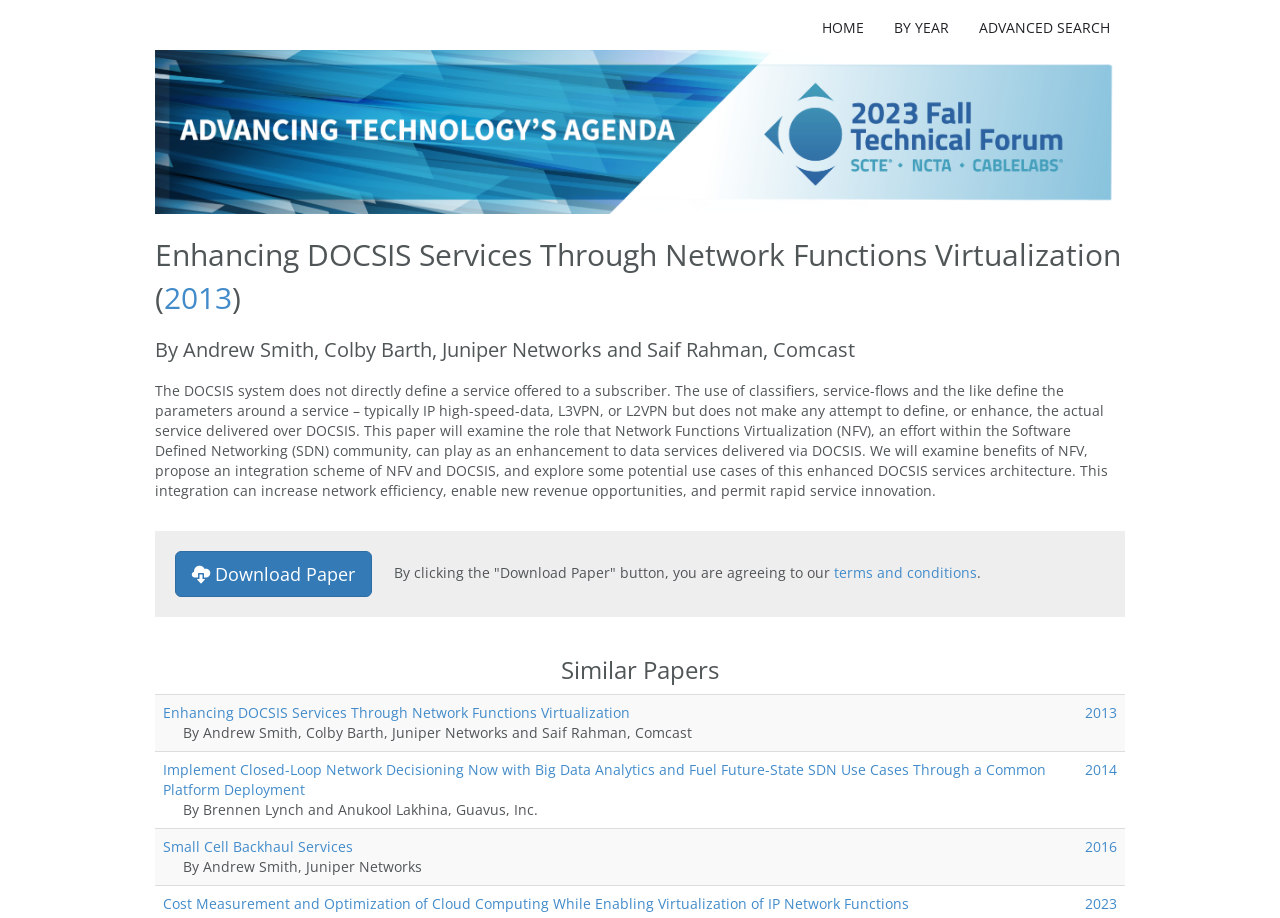Determine the bounding box coordinates of the region I should click to achieve the following instruction: "view similar paper 'Implement Closed-Loop Network Decisioning Now with Big Data Analytics and Fuel Future-State SDN Use Cases Through a Common Platform Deployment'". Ensure the bounding box coordinates are four float numbers between 0 and 1, i.e., [left, top, right, bottom].

[0.127, 0.828, 0.817, 0.87]